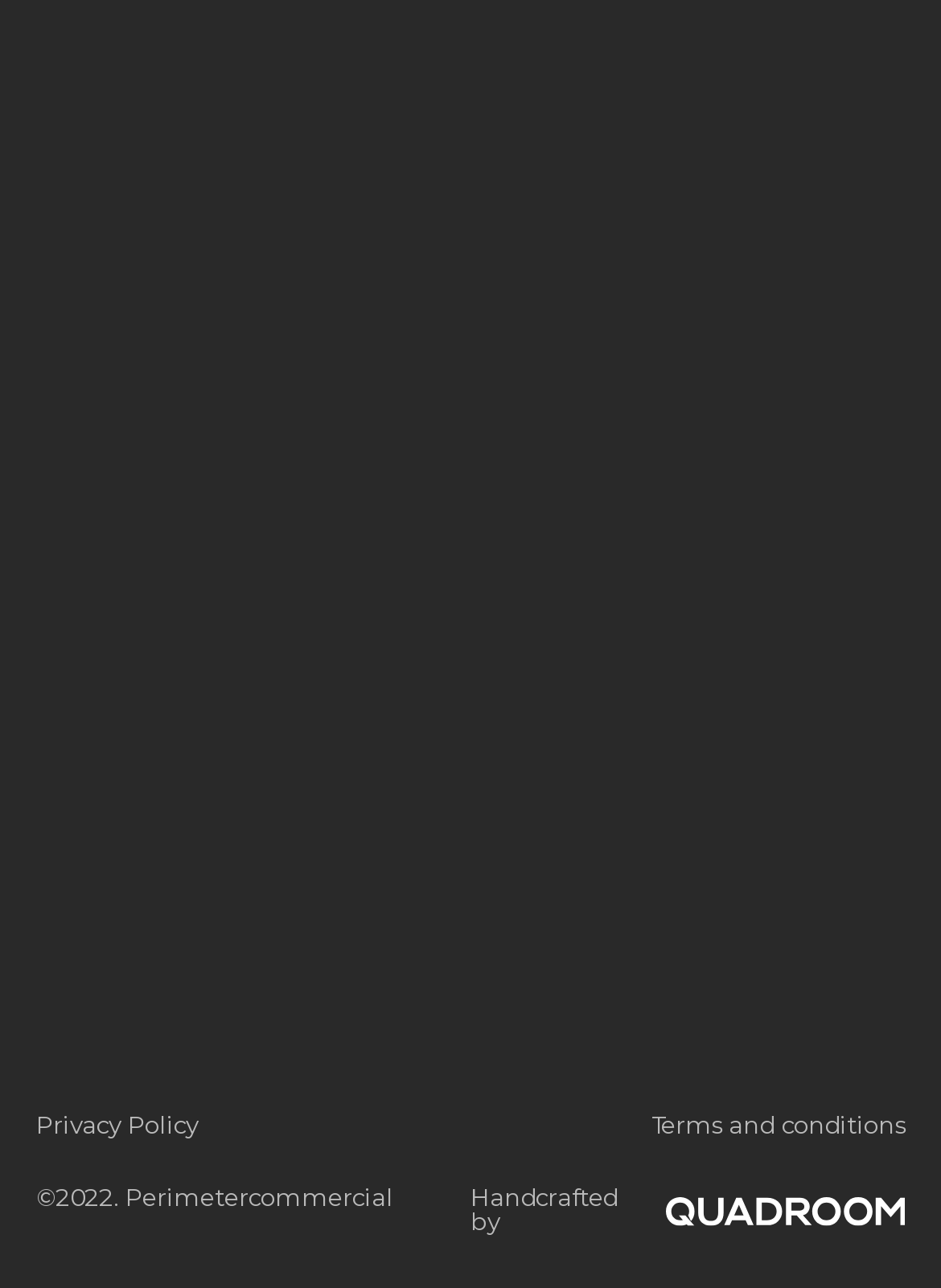Given the element description: "Terms and conditions", predict the bounding box coordinates of the UI element it refers to, using four float numbers between 0 and 1, i.e., [left, top, right, bottom].

[0.5, 0.865, 0.962, 0.884]